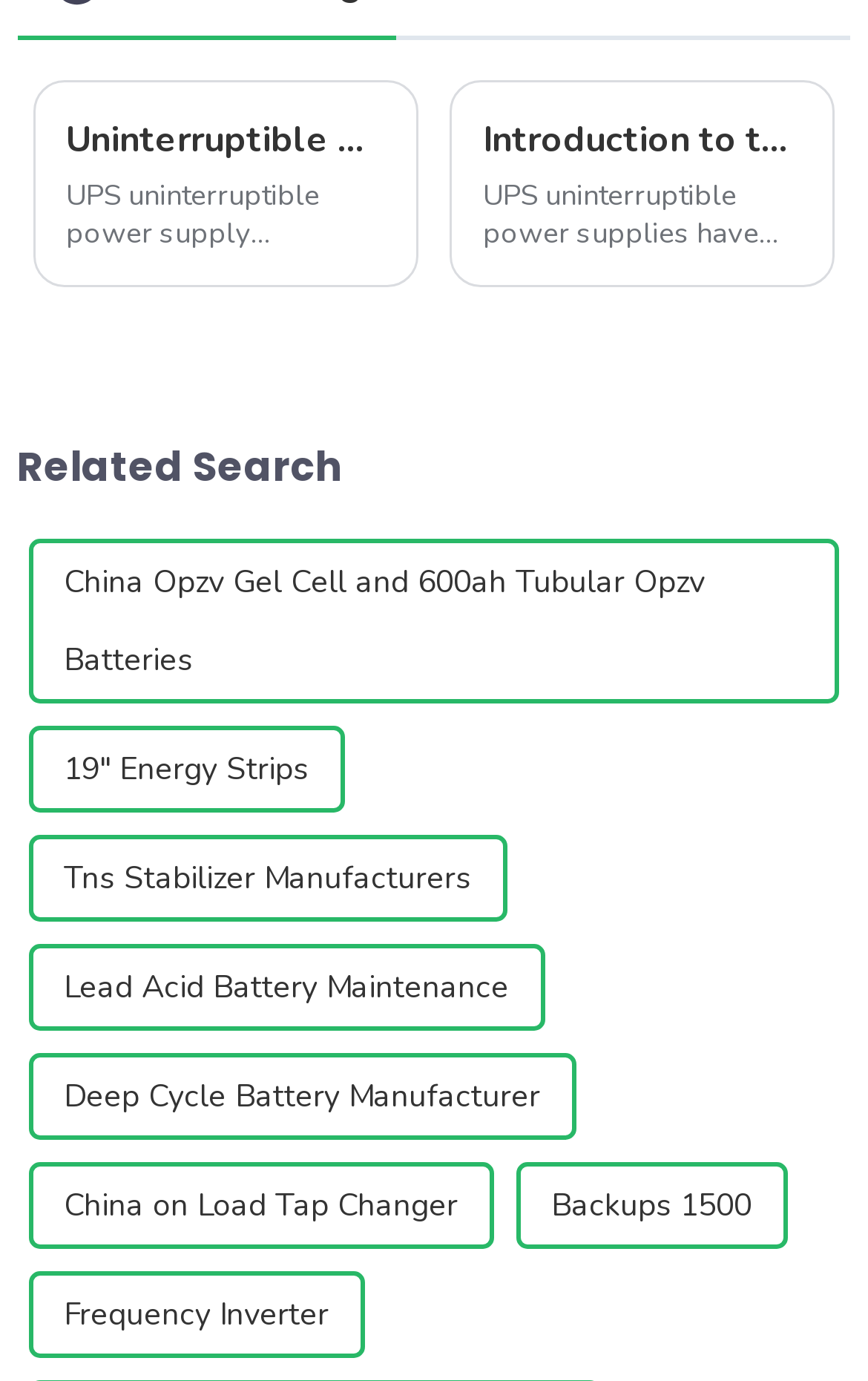Please identify the bounding box coordinates of the element that needs to be clicked to perform the following instruction: "Check out Frequency Inverter".

[0.033, 0.921, 0.42, 0.984]